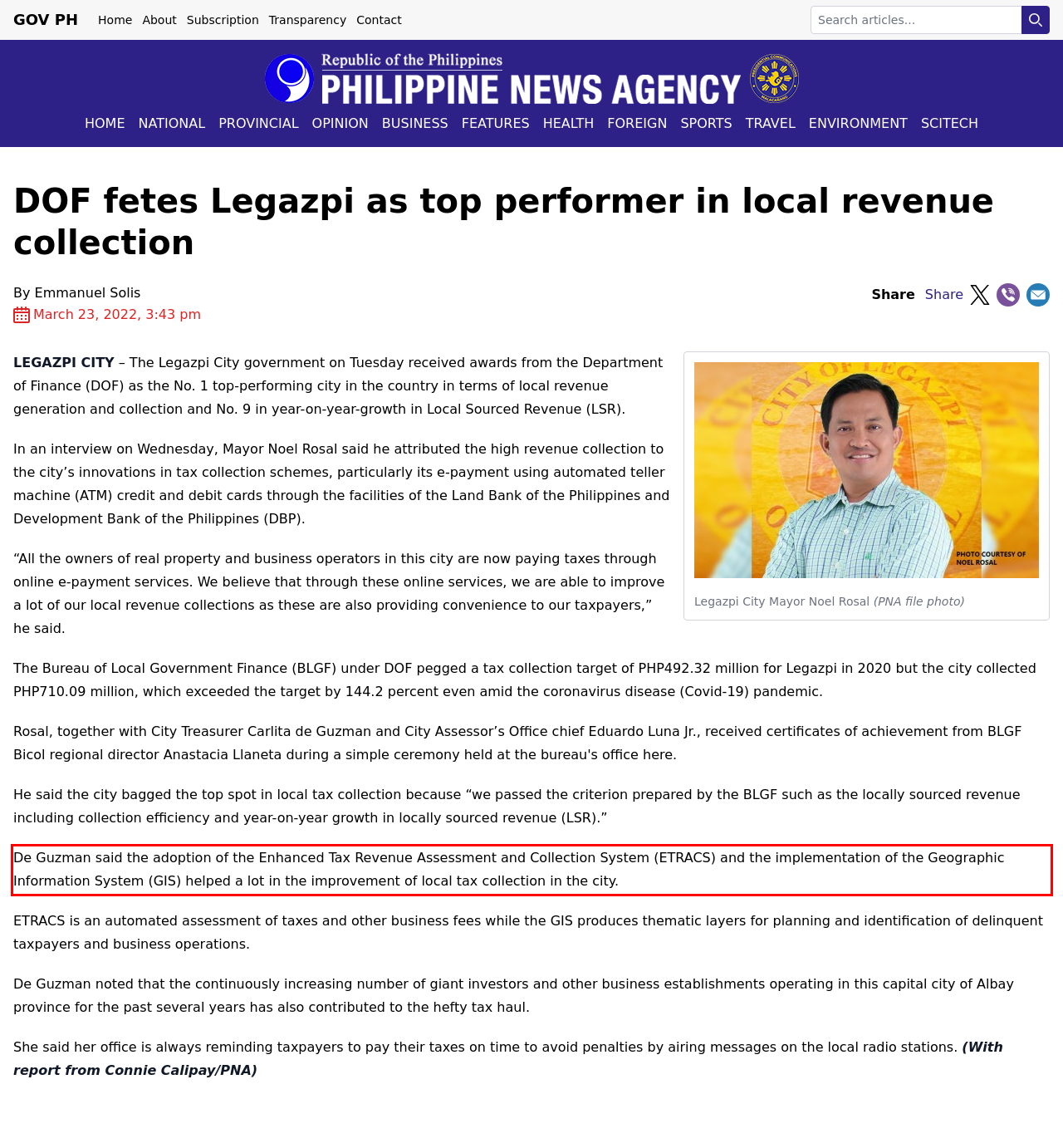Given a screenshot of a webpage with a red bounding box, please identify and retrieve the text inside the red rectangle.

De Guzman said the adoption of the Enhanced Tax Revenue Assessment and Collection System (ETRACS) and the implementation of the Geographic Information System (GIS) helped a lot in the improvement of local tax collection in the city.